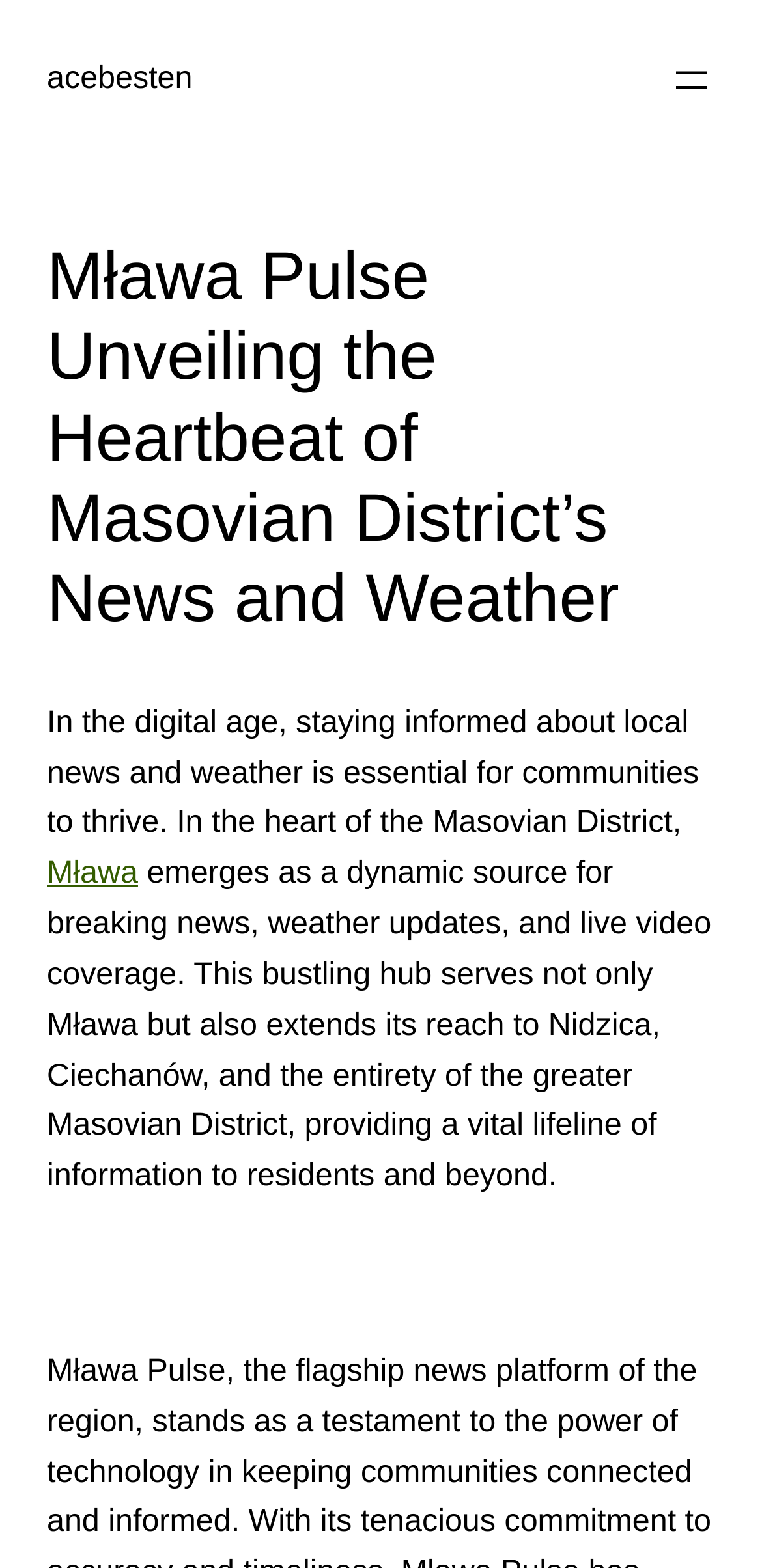Provide the text content of the webpage's main heading.

Mława Pulse Unveiling the Heartbeat of Masovian District’s News and Weather